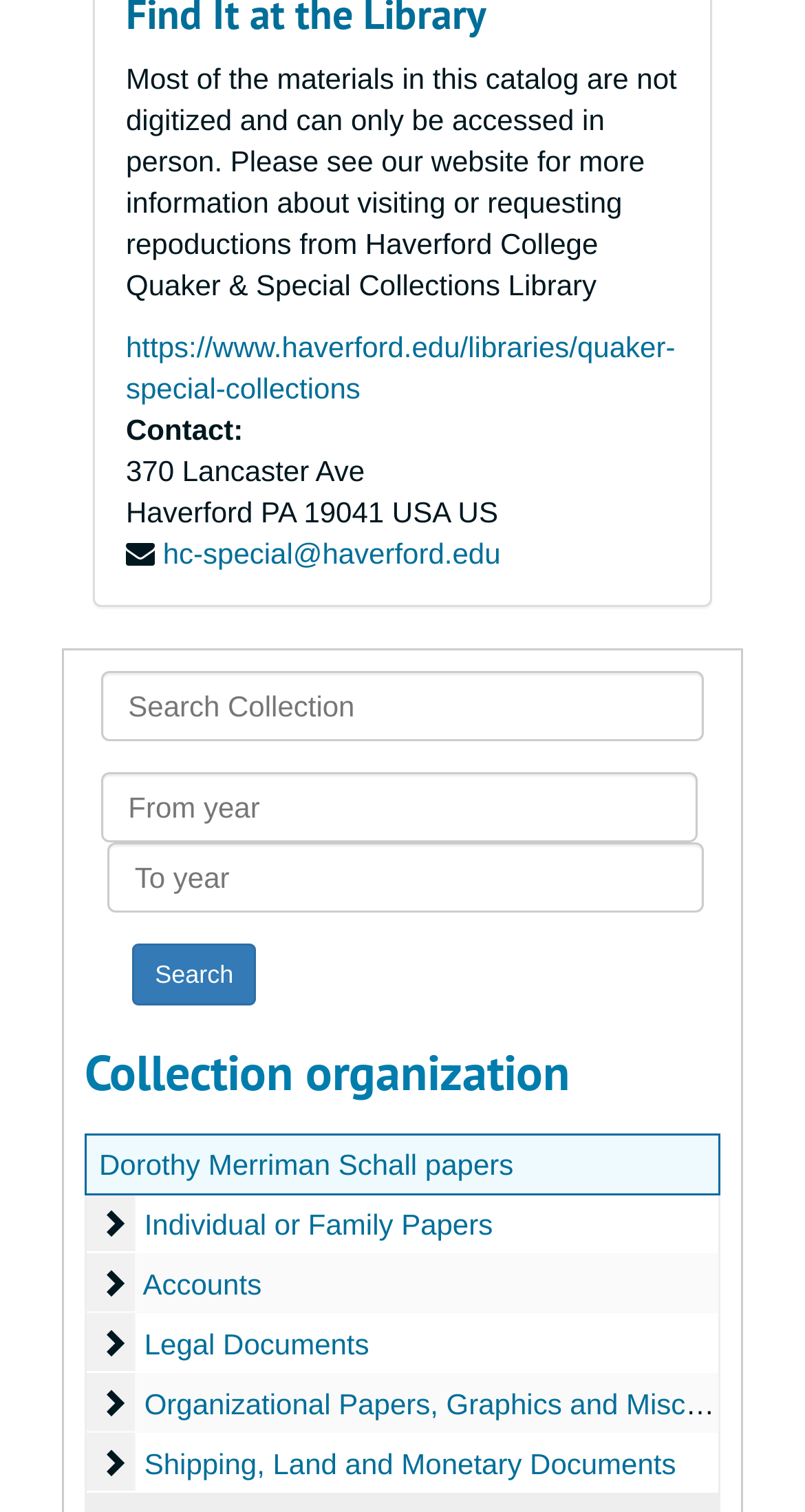Please determine the bounding box coordinates for the element that should be clicked to follow these instructions: "Visit Haverford College Quaker & Special Collections Library website".

[0.156, 0.219, 0.839, 0.268]